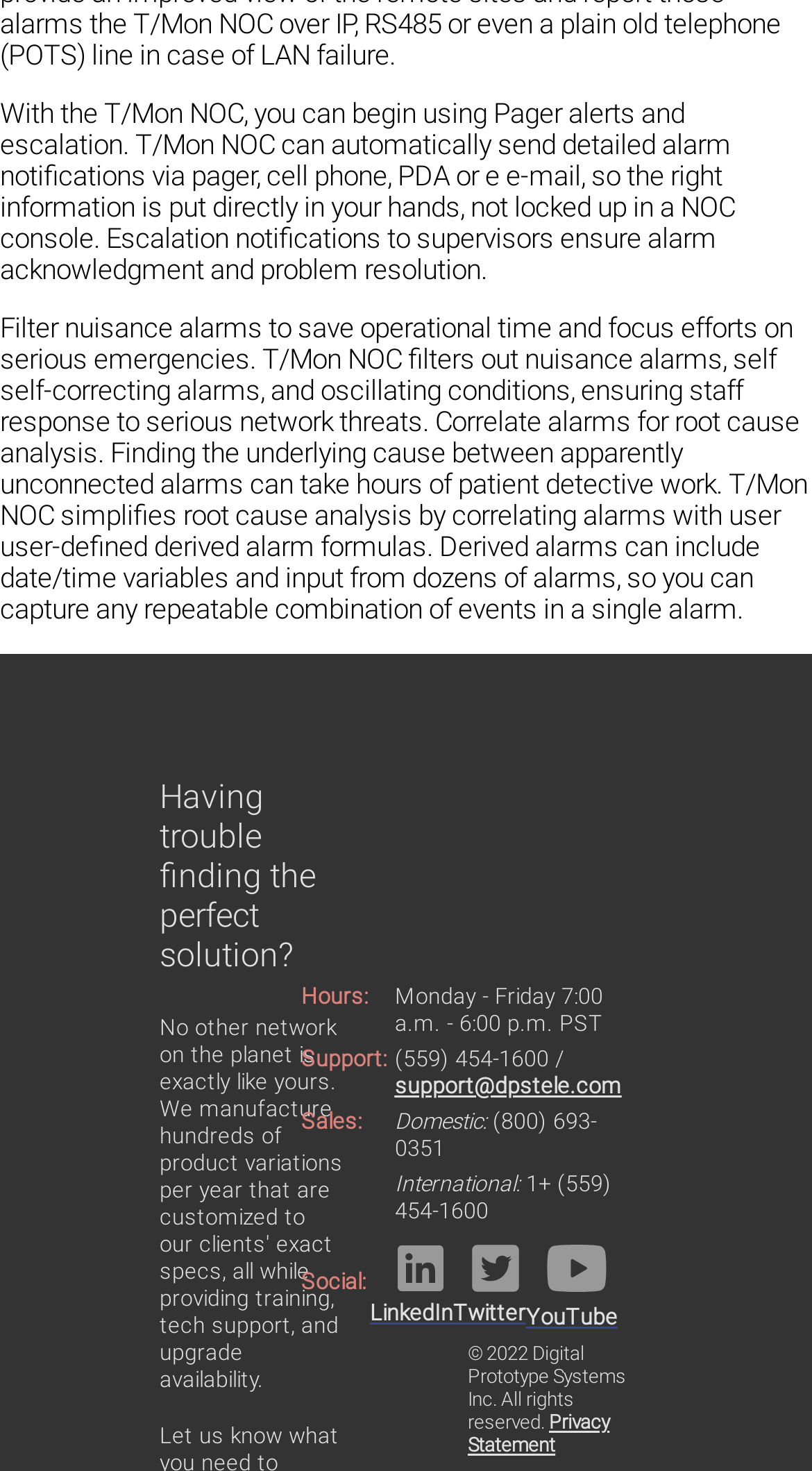Based on the element description "Privacy Statement", predict the bounding box coordinates of the UI element.

[0.576, 0.959, 0.751, 0.99]